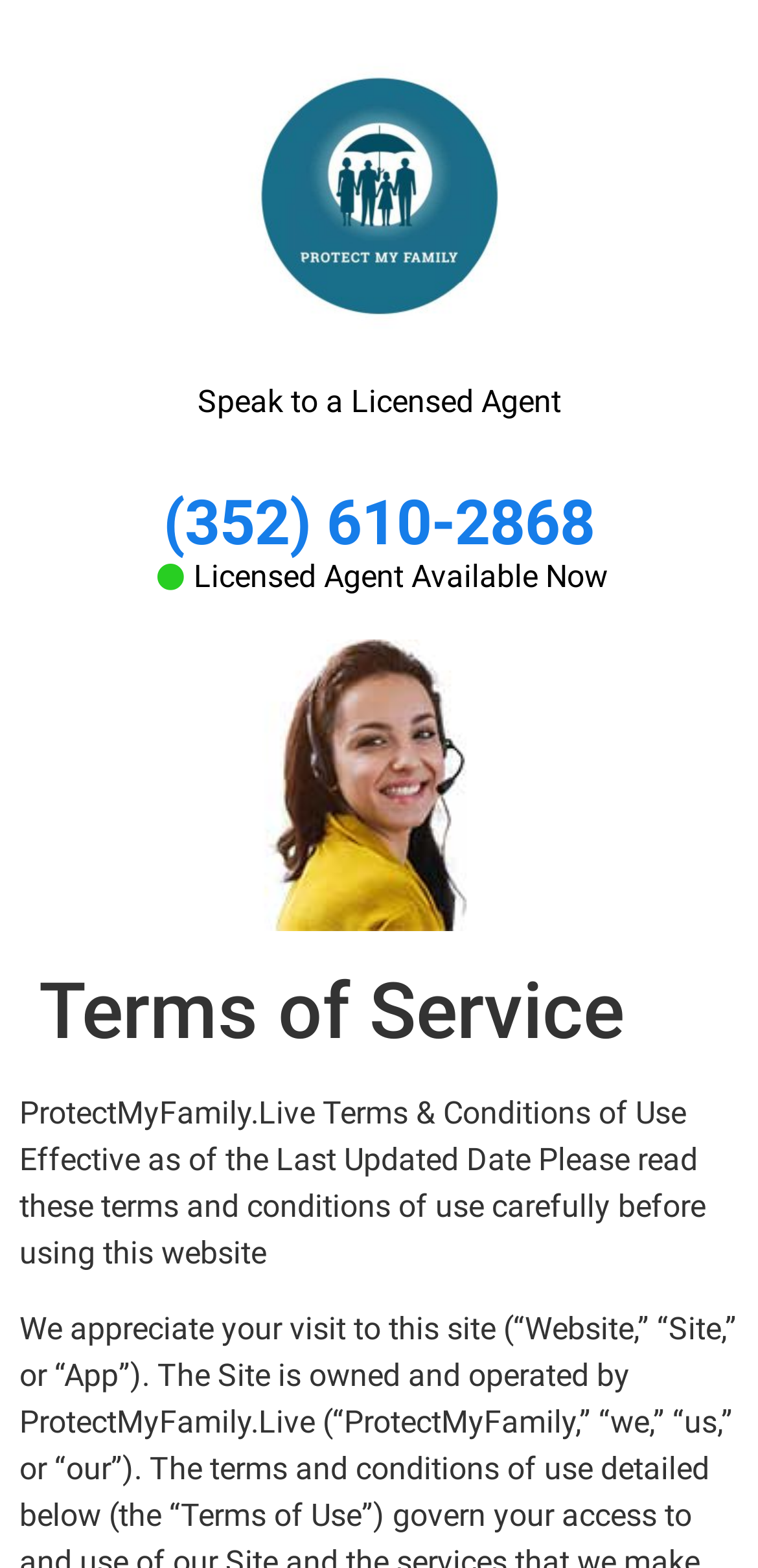Give a one-word or phrase response to the following question: What action is recommended before using the website?

Read terms and conditions